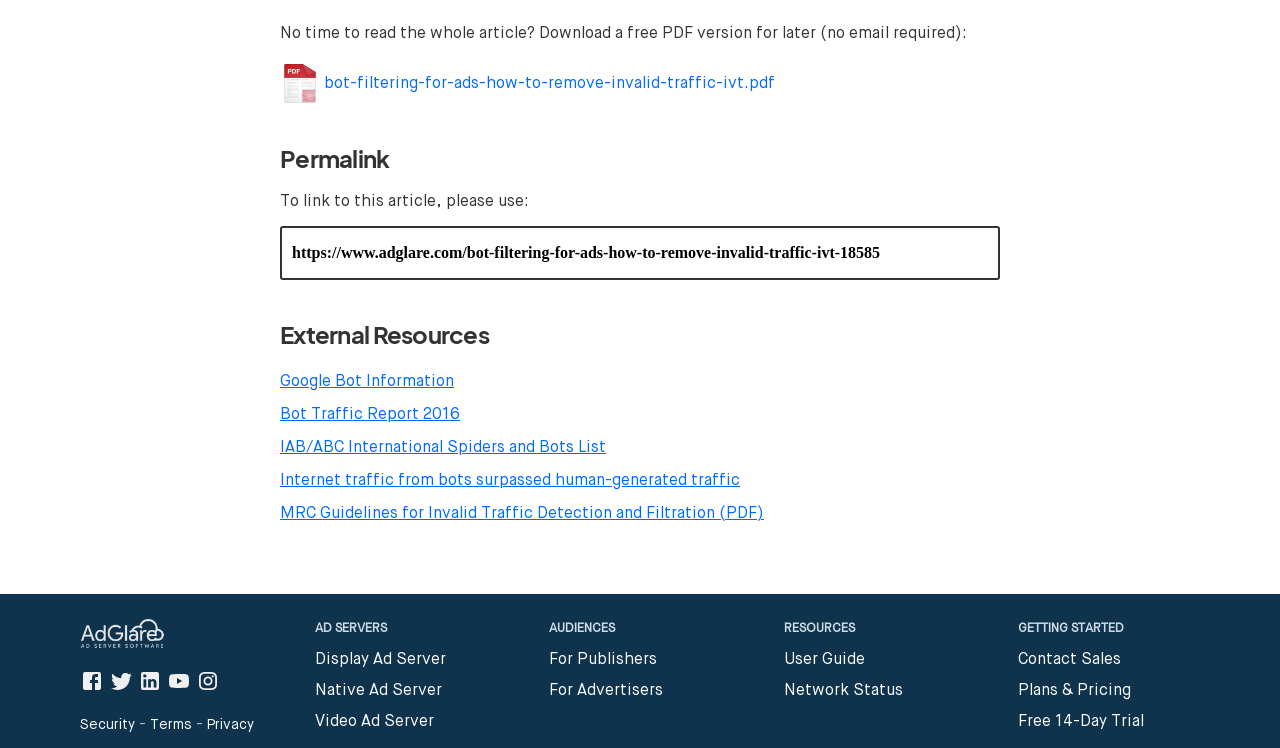What are the three types of ad servers mentioned on the webpage?
Answer with a single word or short phrase according to what you see in the image.

Display, Native, Video